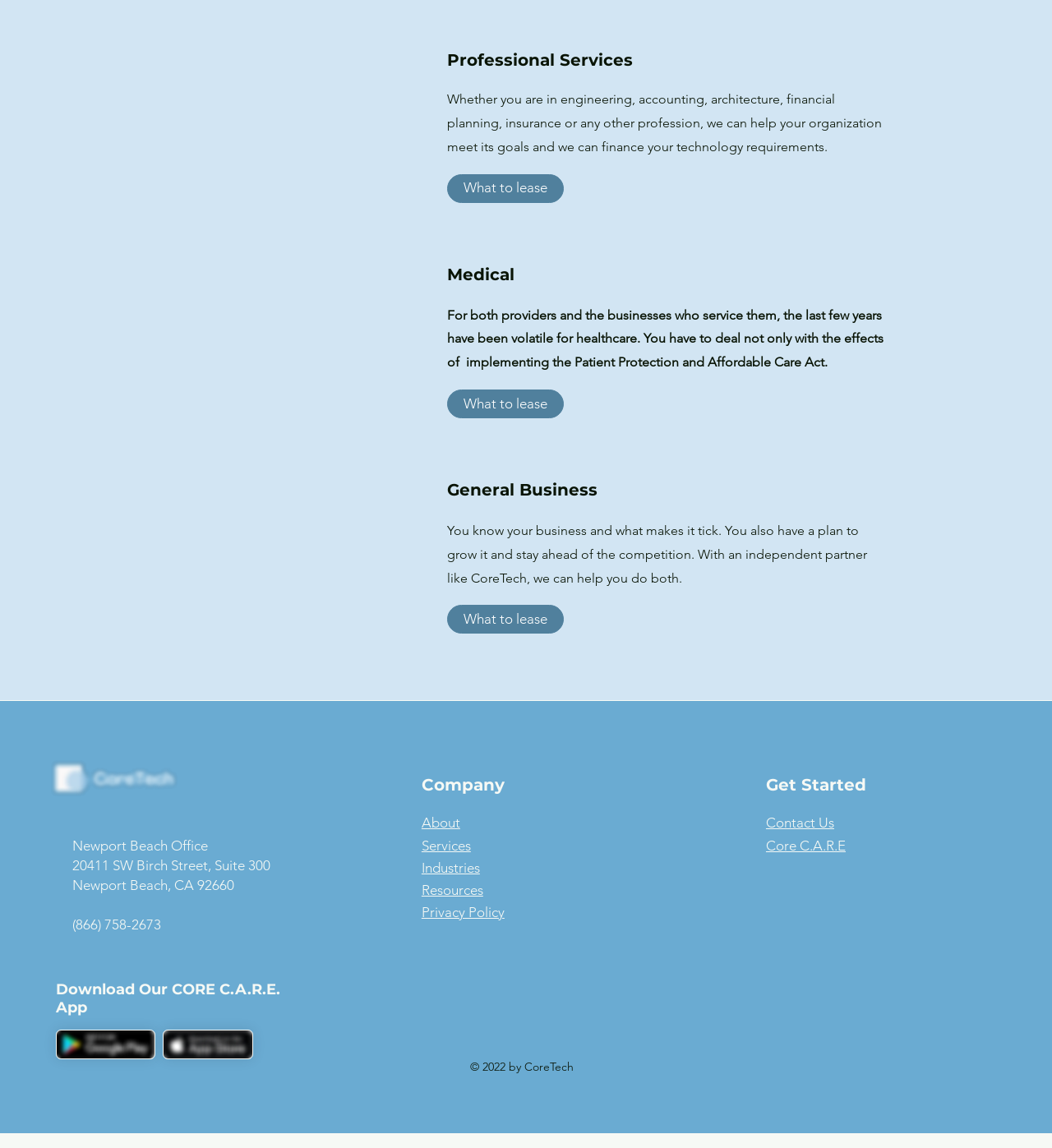What services does CoreTech provide?
Please respond to the question thoroughly and include all relevant details.

Based on the headings on the webpage, CoreTech provides services in three areas: Professional, Medical, and General Business. These headings are accompanied by descriptive texts that outline the specific services offered in each area.